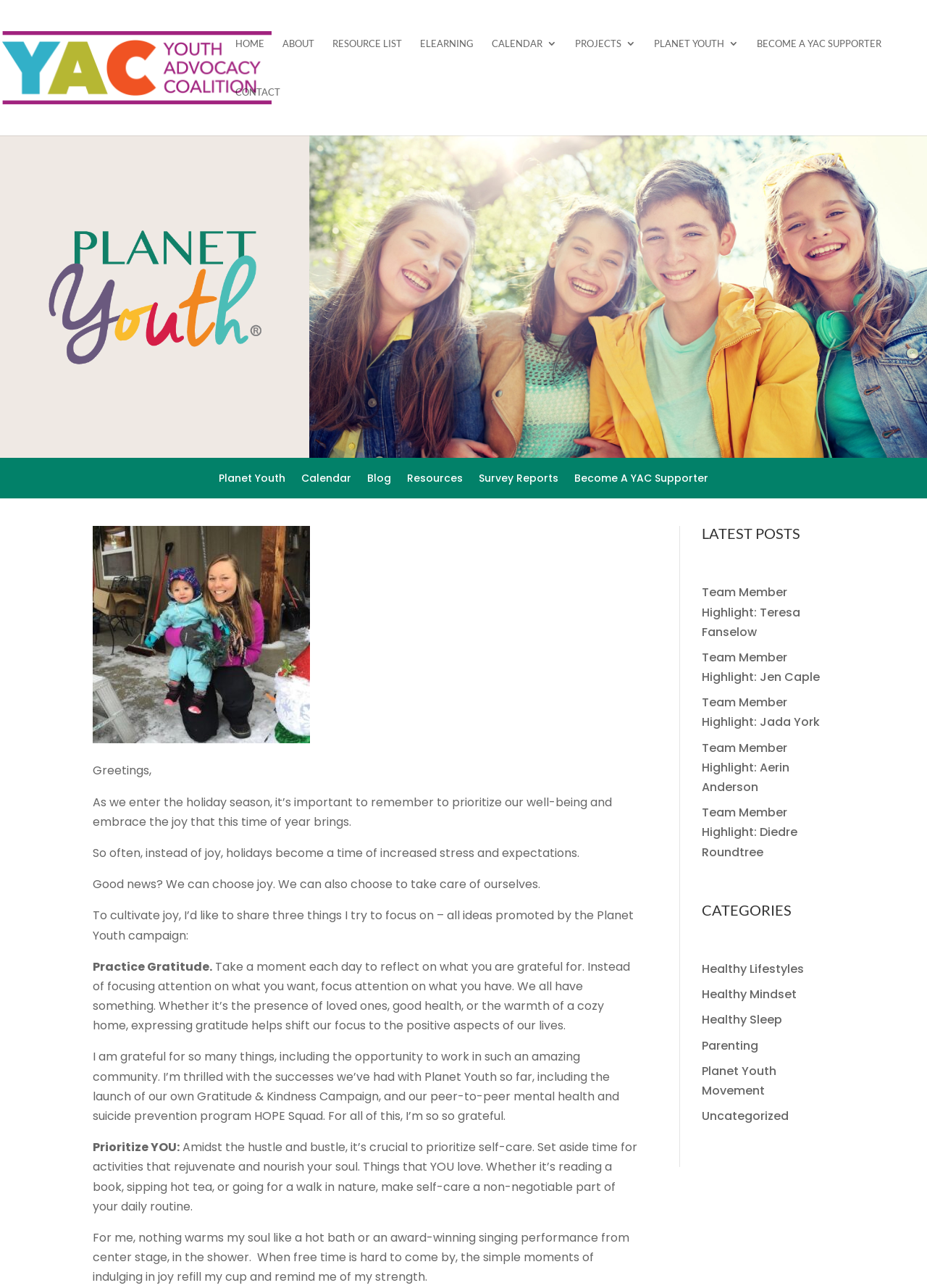Locate the bounding box coordinates of the element that should be clicked to fulfill the instruction: "Check out the blog posts under the Healthy Lifestyles category".

[0.757, 0.746, 0.867, 0.759]